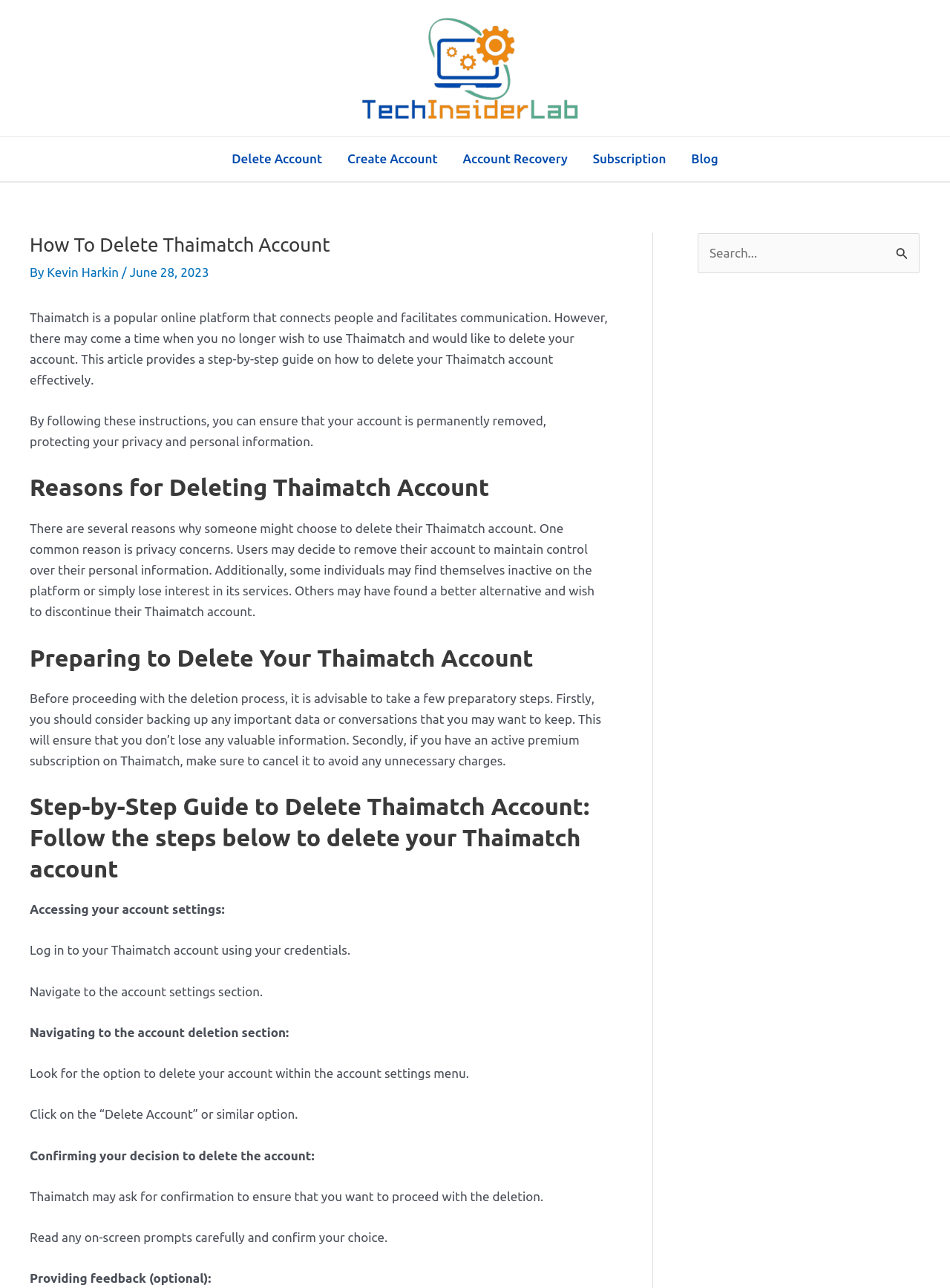Answer the question in one word or a short phrase:
Why might someone choose to delete their Thaimatch account?

Privacy concerns, inactivity, or finding a better alternative